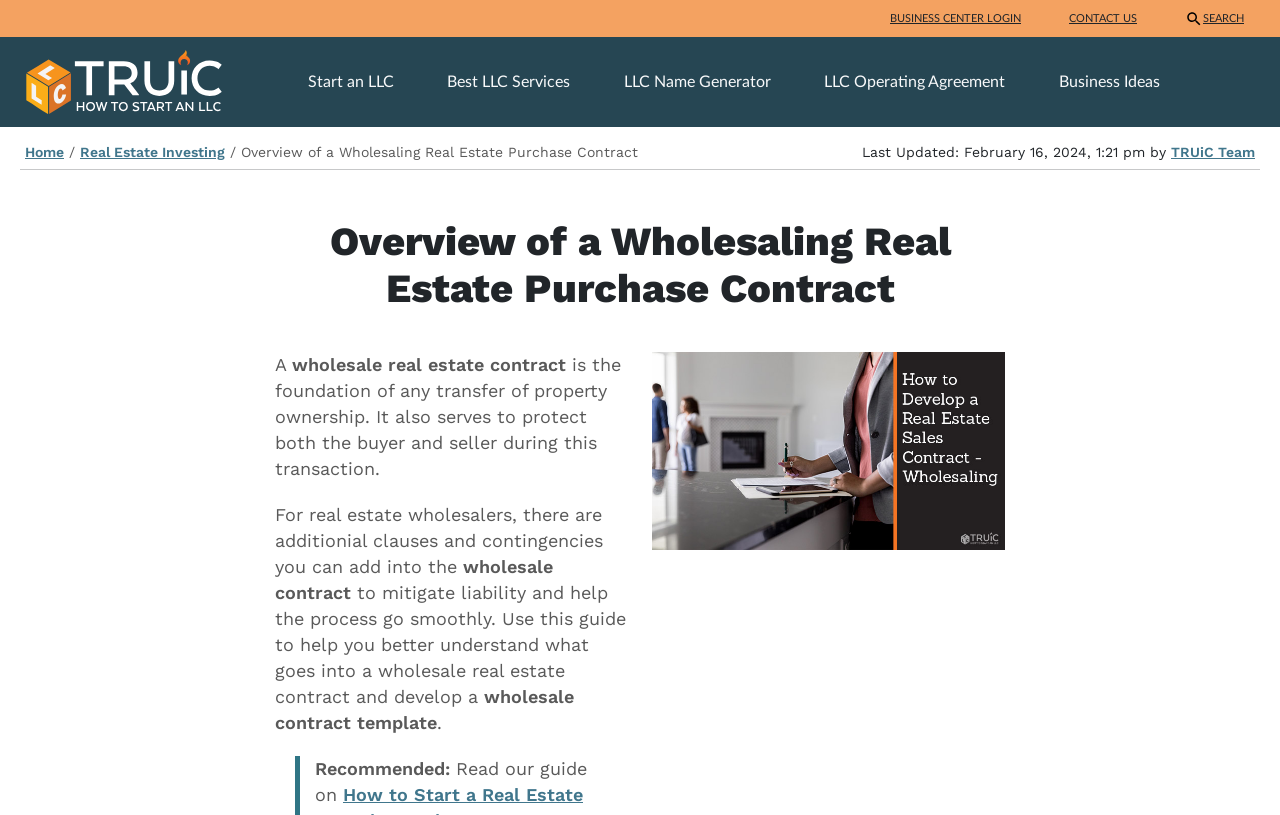Could you specify the bounding box coordinates for the clickable section to complete the following instruction: "learn how to start an LLC"?

[0.009, 0.085, 0.184, 0.111]